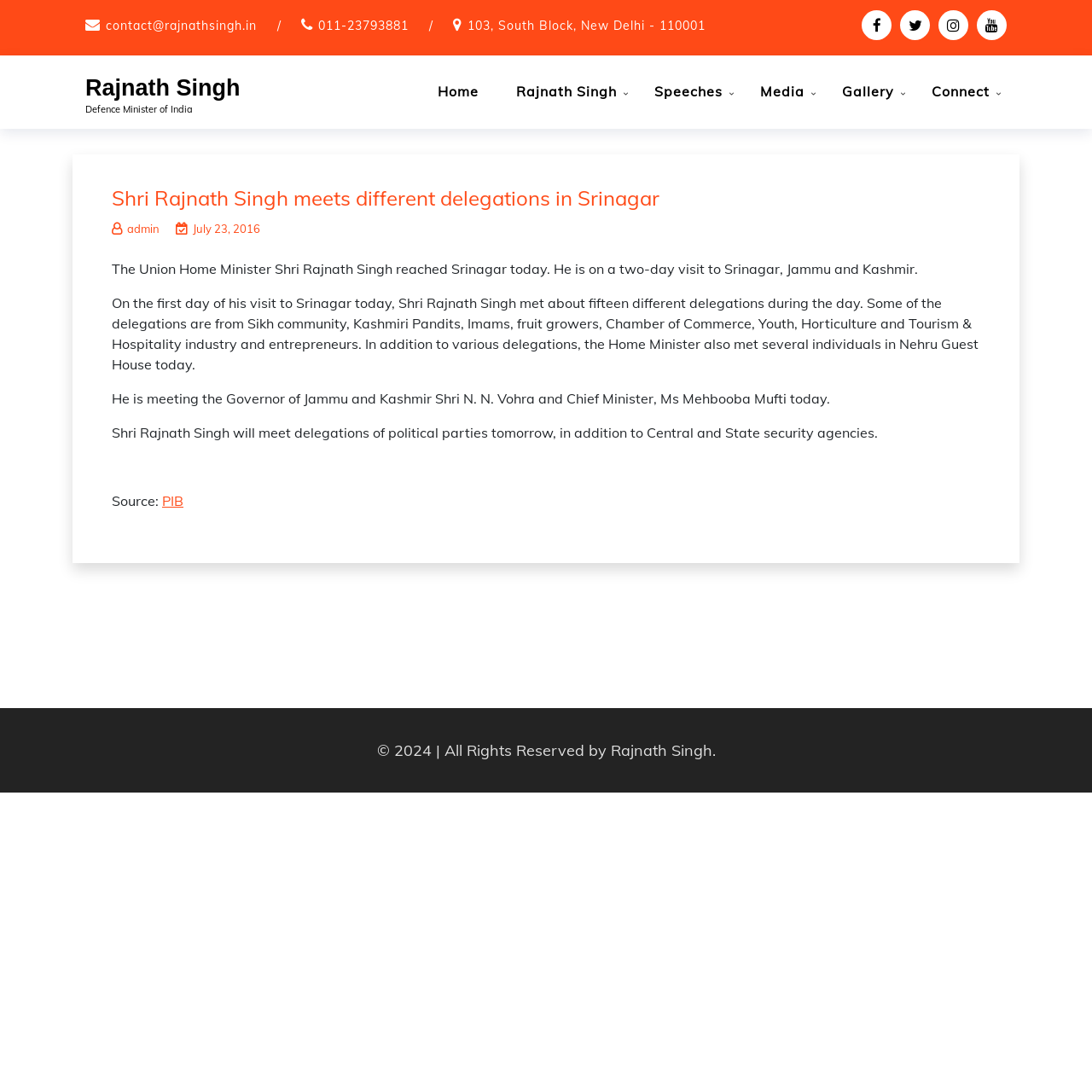Observe the image and answer the following question in detail: What is the name of the Governor of Jammu and Kashmir?

I found the name of the Governor of Jammu and Kashmir by reading the article on the webpage. It is mentioned that Rajnath Singh will meet the Governor of Jammu and Kashmir, Shri N. N. Vohra, today.